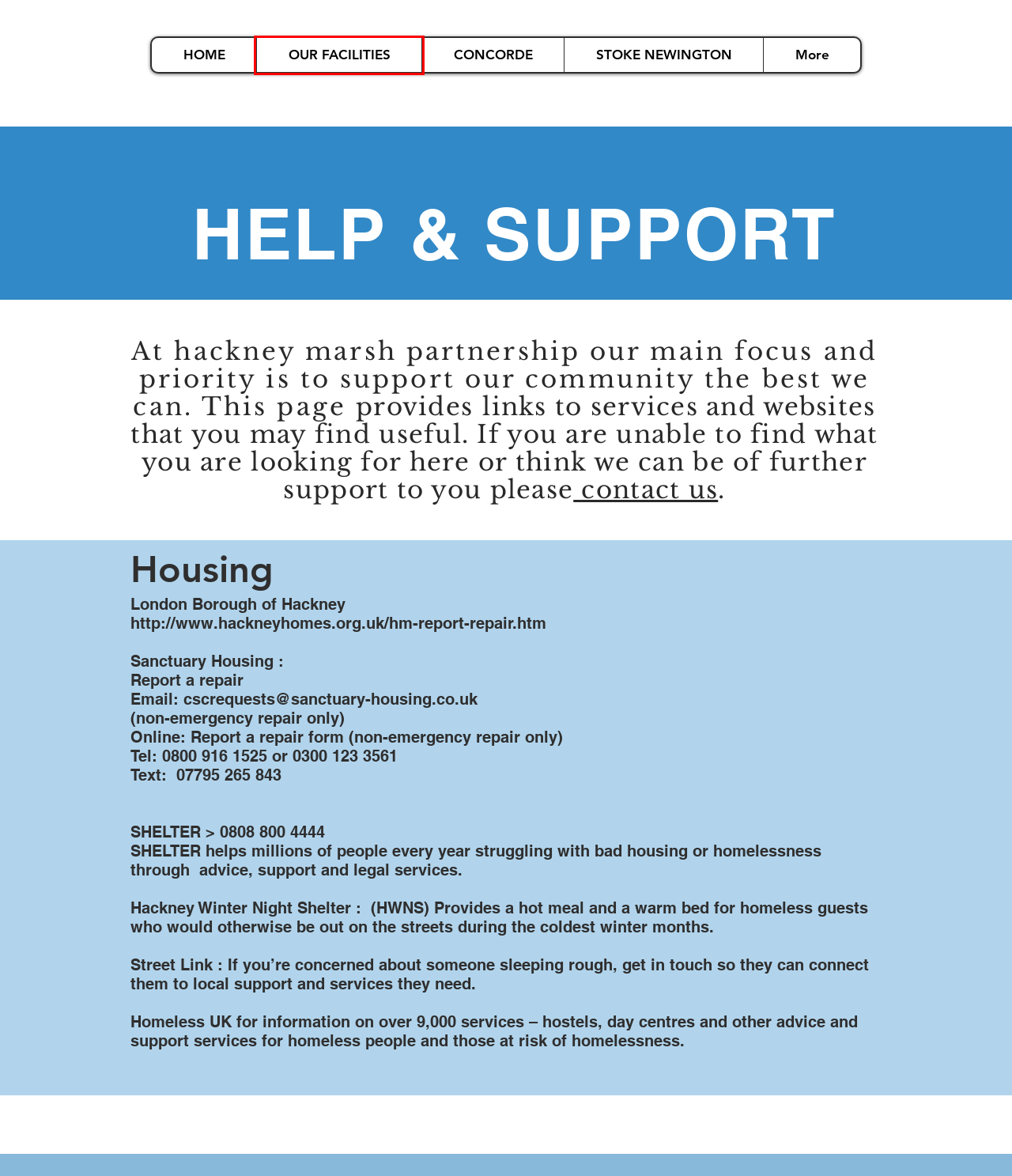You have a screenshot of a webpage with a red bounding box around an element. Choose the best matching webpage description that would appear after clicking the highlighted element. Here are the candidates:
A. OUR FACILITIES | hmpartnership
B. CONCORDE | hmpartnership
C. Debt advice | Free debt advice | National Debtline | National Debtline
D. STOKE NEWINGTON | hmpartnership
E. Bad Credit Loans - 60 Minute Payouts With Boutell.co.uk
F. CONTACT US | hmpartnership
G. HOME | hmpartnership
H. Home - Hackney Migrant Centre

A